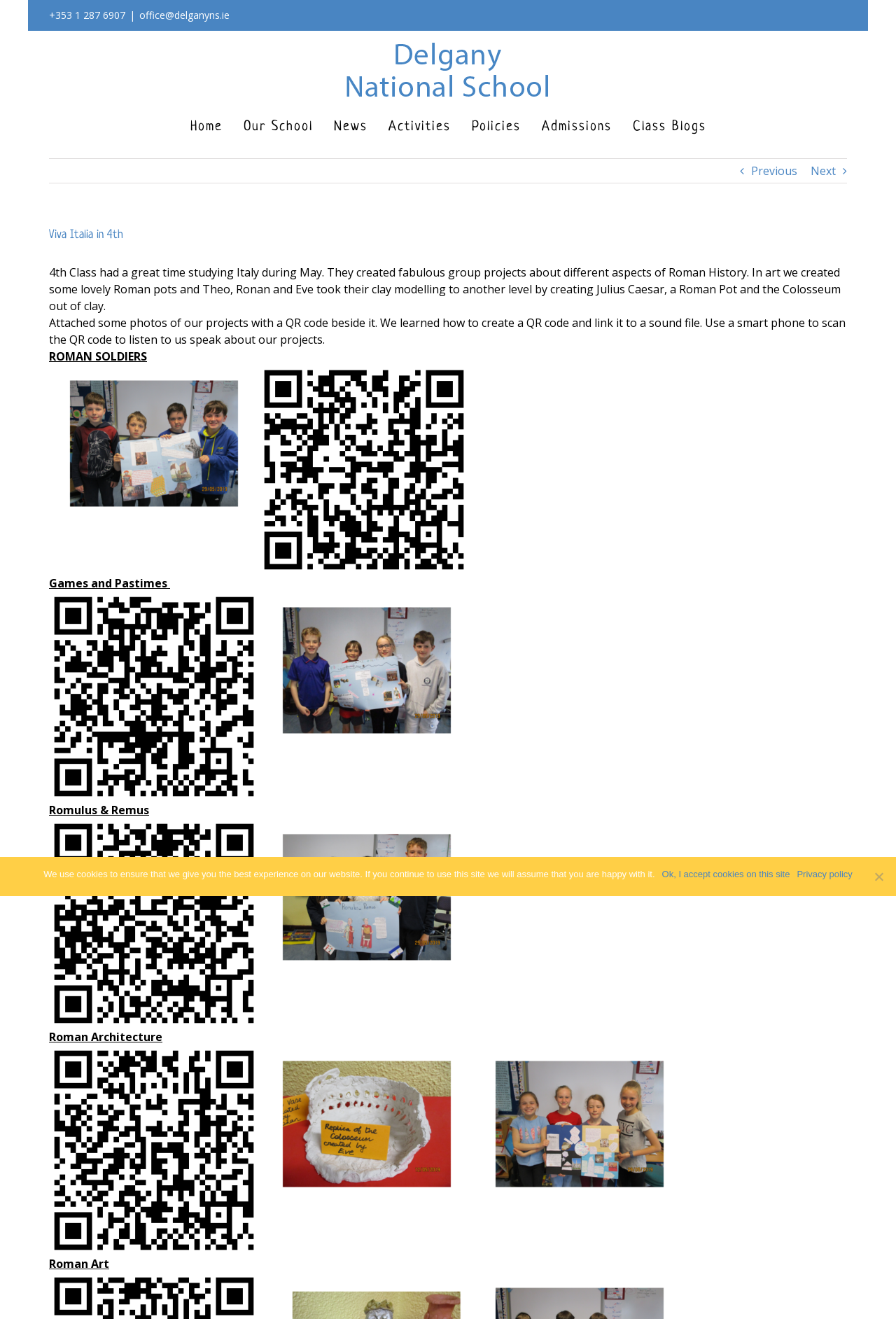Please find the bounding box coordinates of the element's region to be clicked to carry out this instruction: "Click the 'CONTACT US' link".

[0.055, 0.484, 0.336, 0.496]